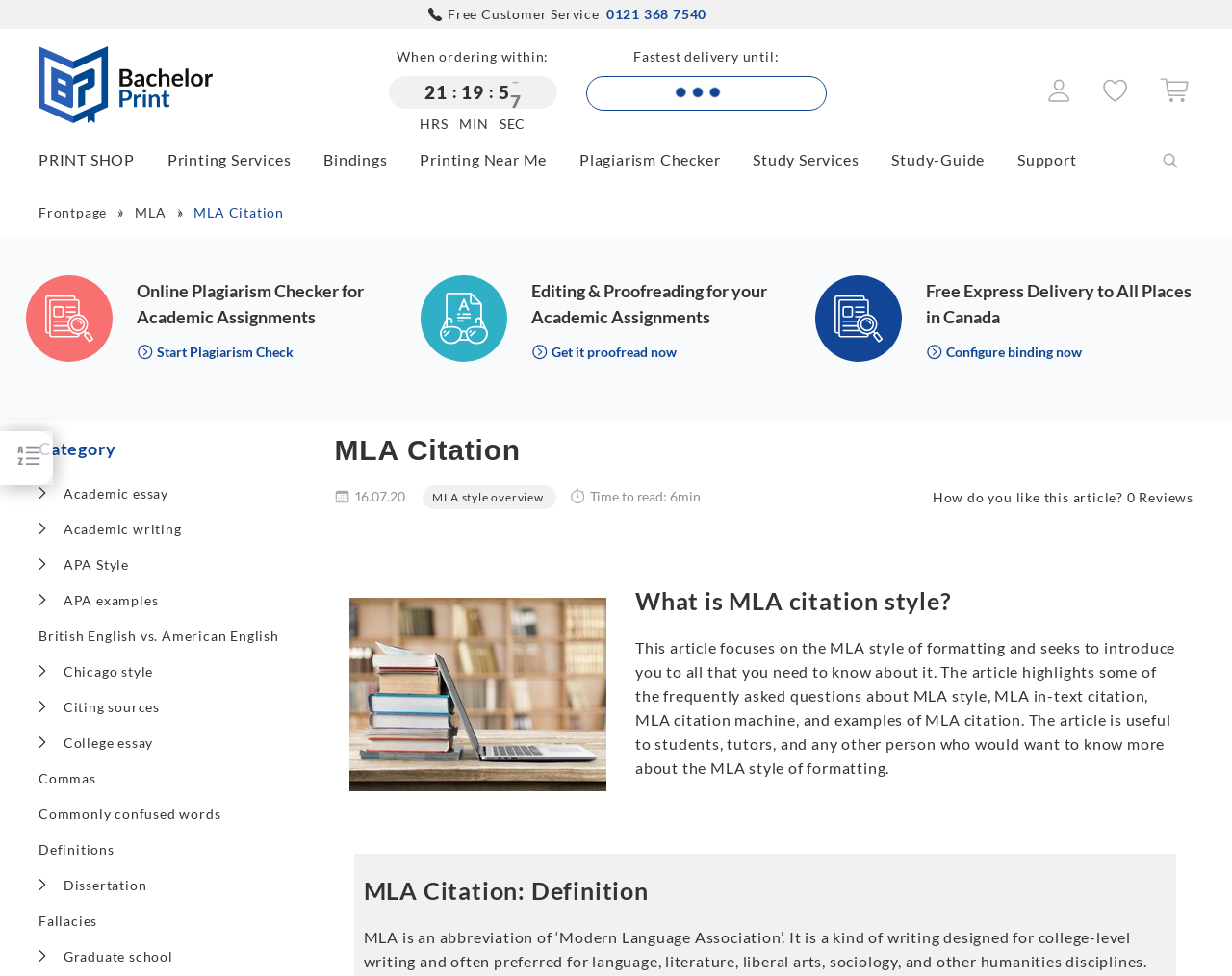What is the topic of the article?
Answer the question with as much detail as you can, using the image as a reference.

I found the topic of the article by looking at the section with the heading 'What is MLA citation style?', which introduces the topic of the article as MLA citation style.